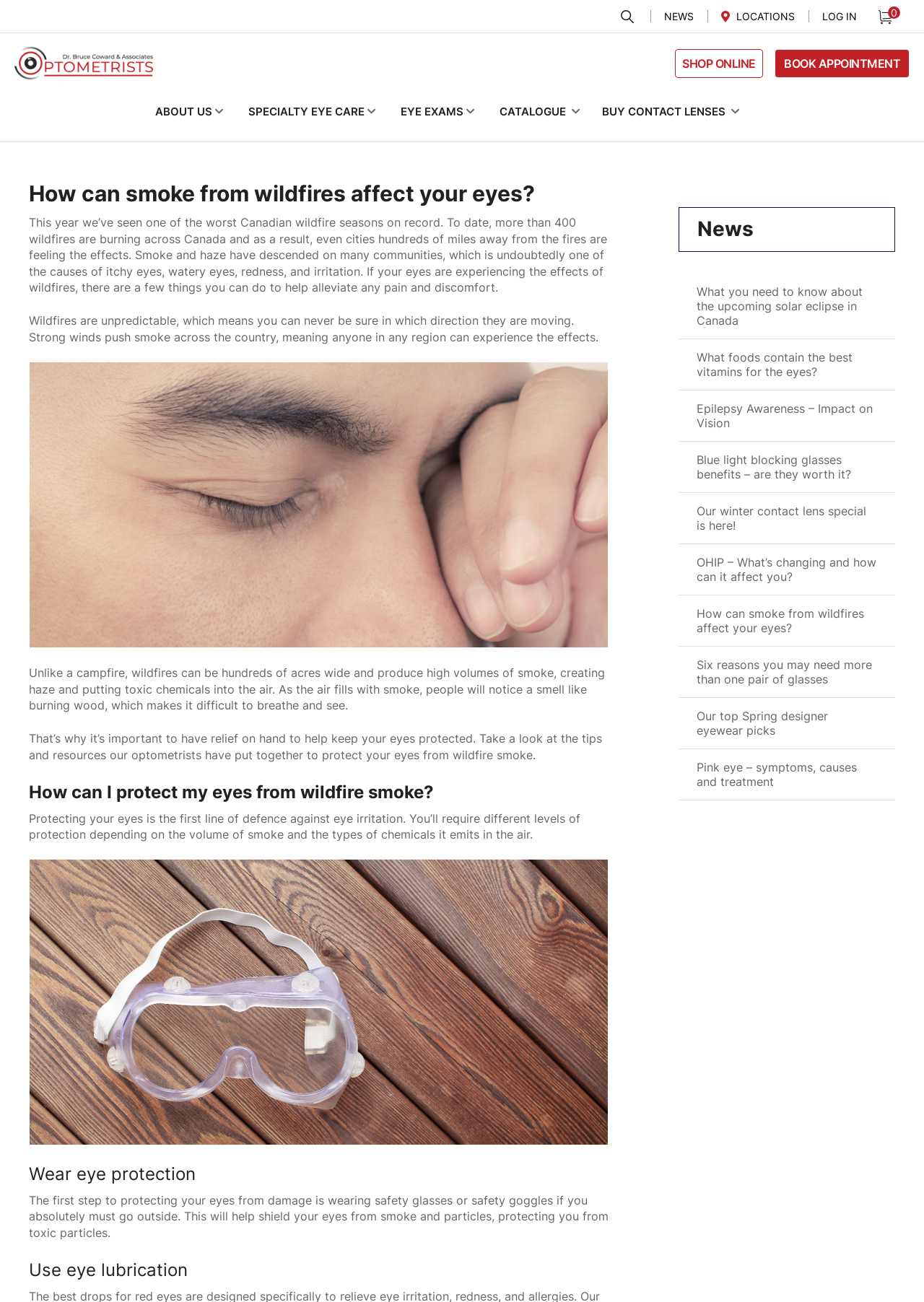Utilize the information from the image to answer the question in detail:
What is the main topic of this webpage?

Based on the webpage content, the main topic is about the impact of wildfire smoke on eyes and how to protect them. The headings and paragraphs on the webpage discuss the effects of wildfire smoke on eyes, how to protect eyes from smoke, and provide tips and resources for eye protection.